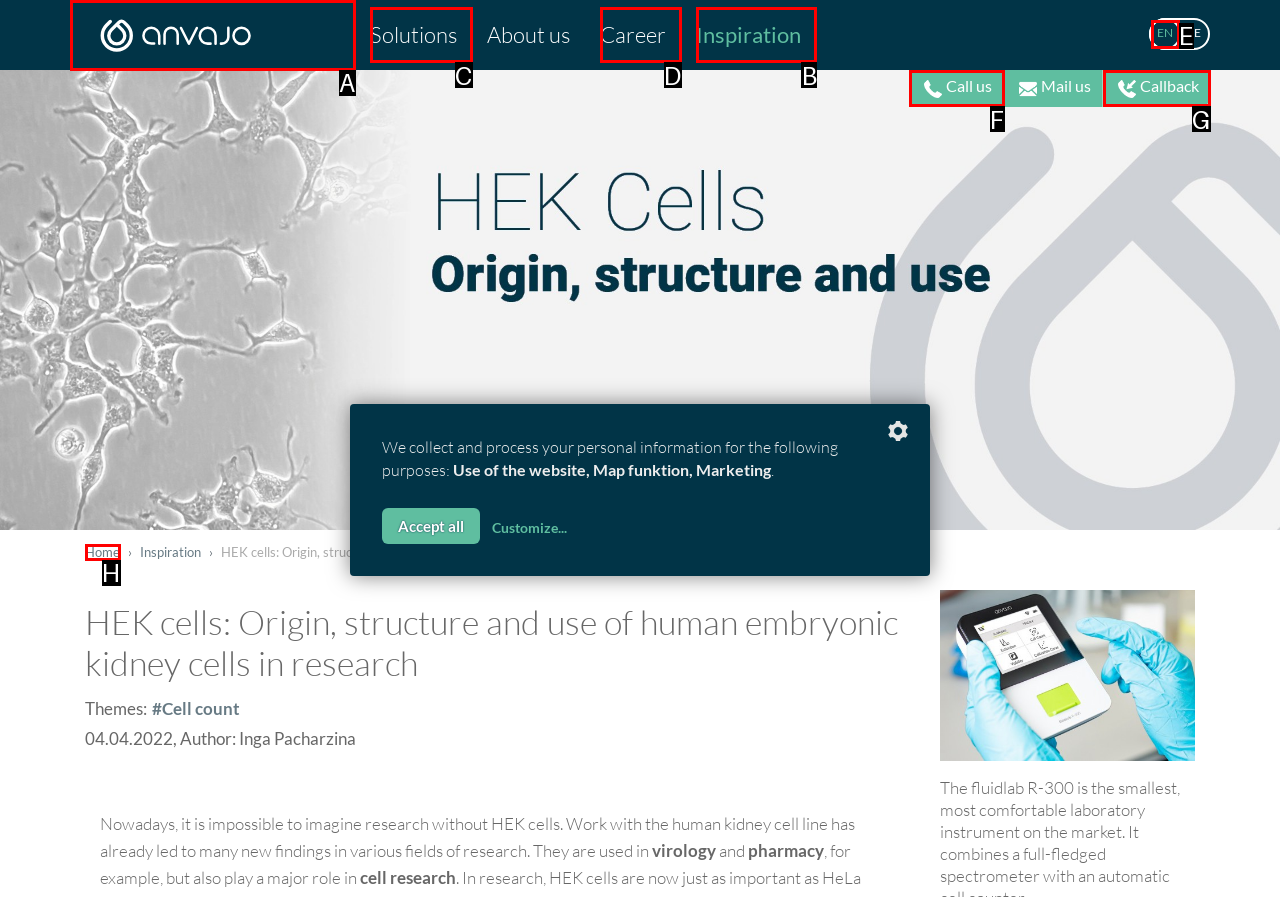Determine which UI element I need to click to achieve the following task: Click on the 'Inspiration' link Provide your answer as the letter of the selected option.

B